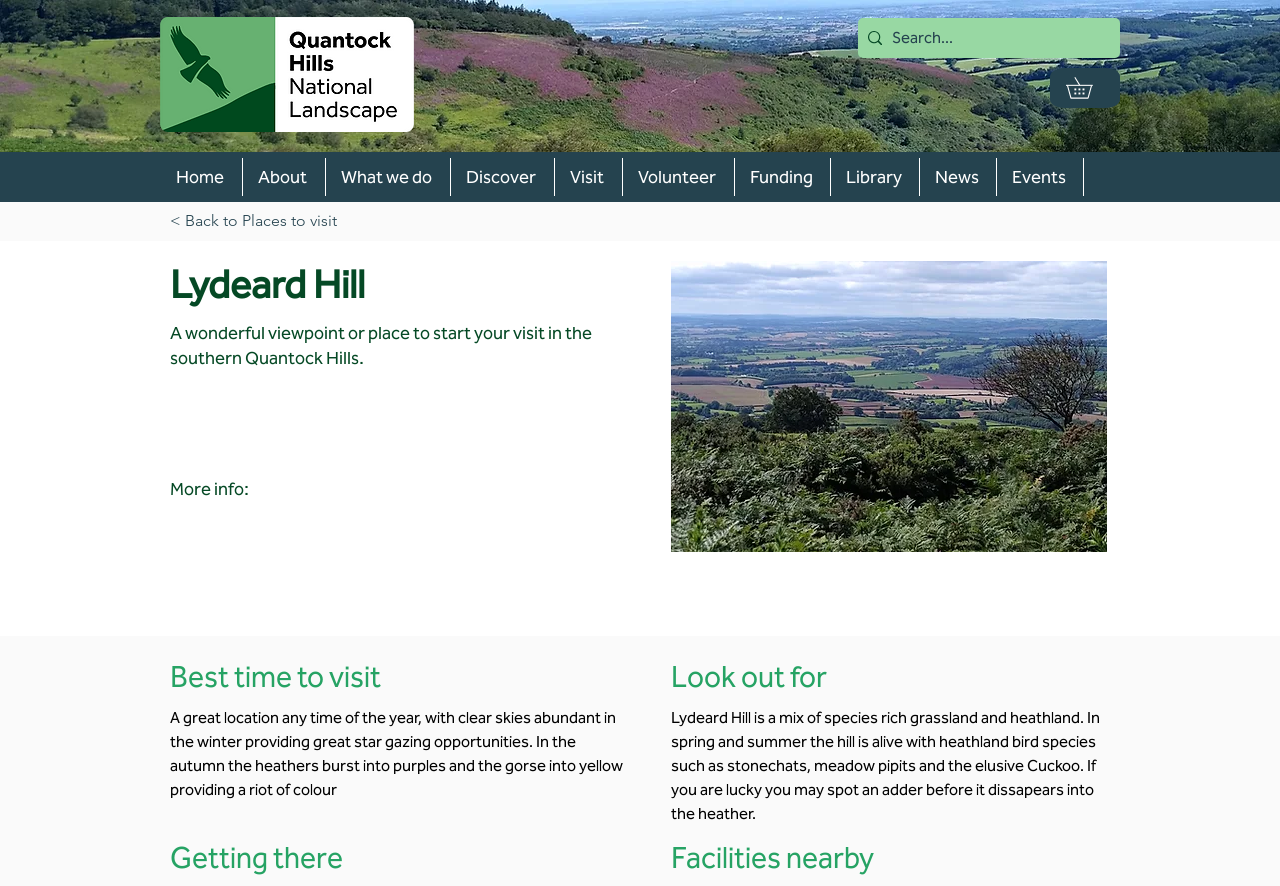Pinpoint the bounding box coordinates of the element you need to click to execute the following instruction: "Visit the home page". The bounding box should be represented by four float numbers between 0 and 1, in the format [left, top, right, bottom].

[0.126, 0.178, 0.189, 0.221]